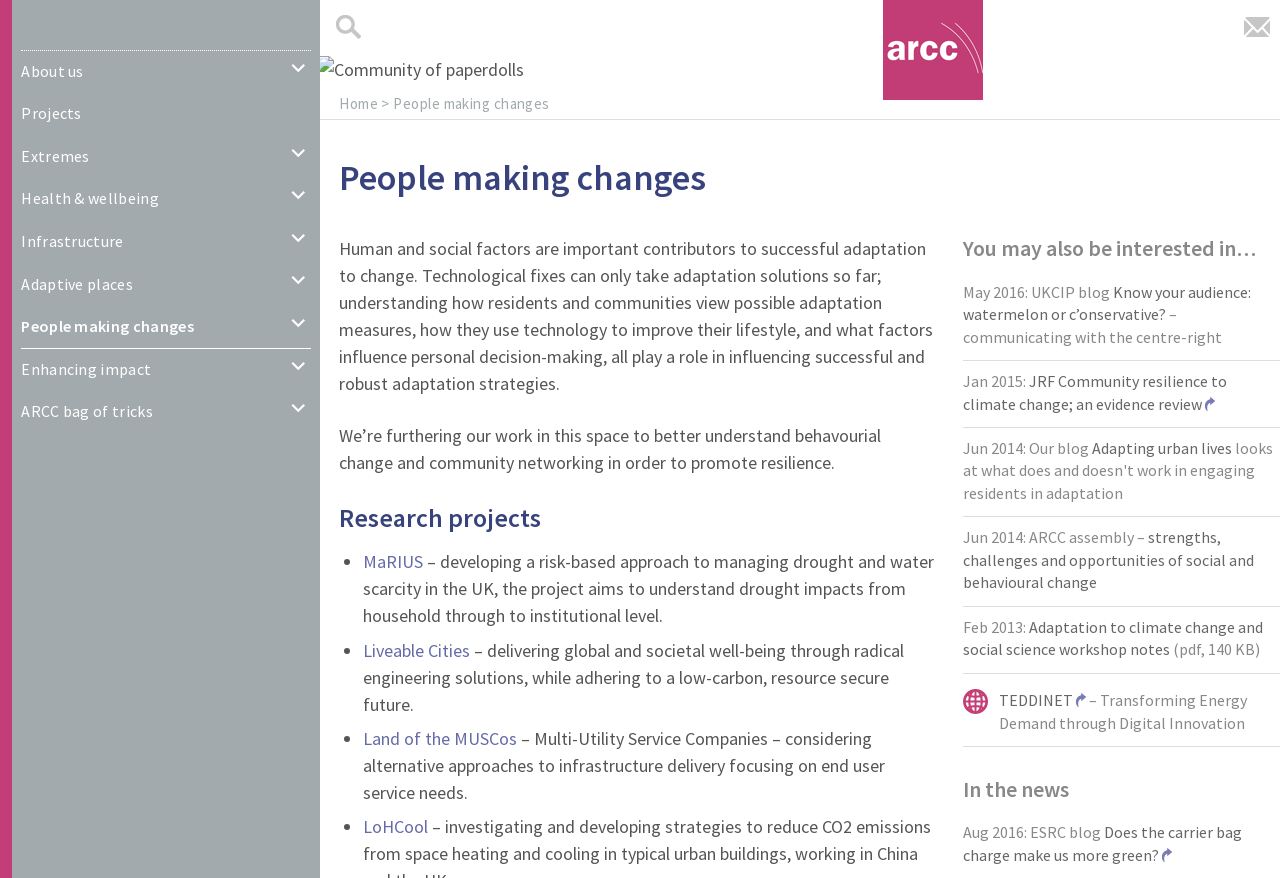Respond to the question below with a single word or phrase:
What is the organization's name?

ARCC